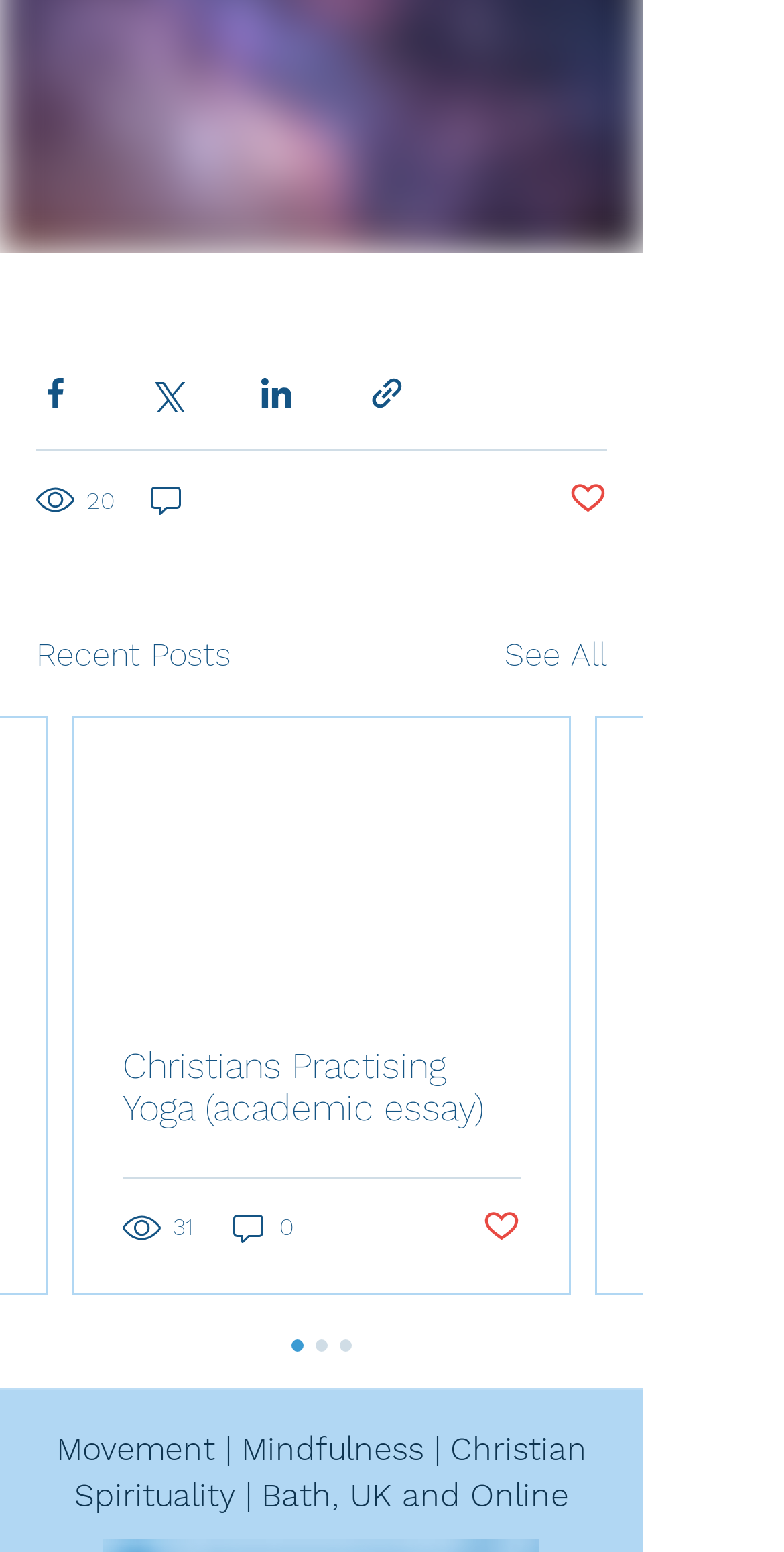Extract the bounding box coordinates of the UI element described: "parent_node: 20". Provide the coordinates in the format [left, top, right, bottom] with values ranging from 0 to 1.

[0.187, 0.308, 0.241, 0.336]